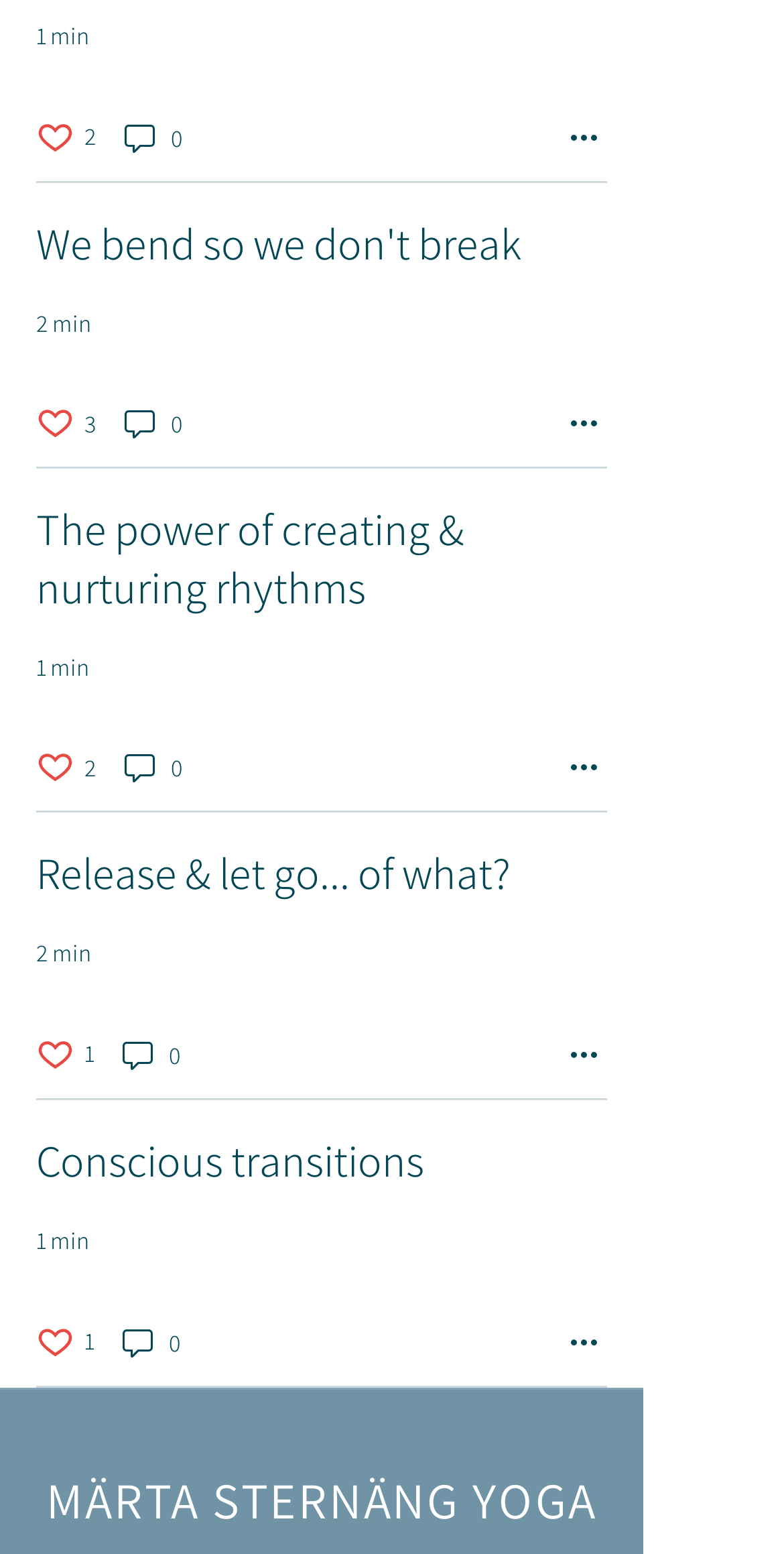Identify the bounding box coordinates for the UI element described as: "0". The coordinates should be provided as four floats between 0 and 1: [left, top, right, bottom].

[0.151, 0.666, 0.236, 0.691]